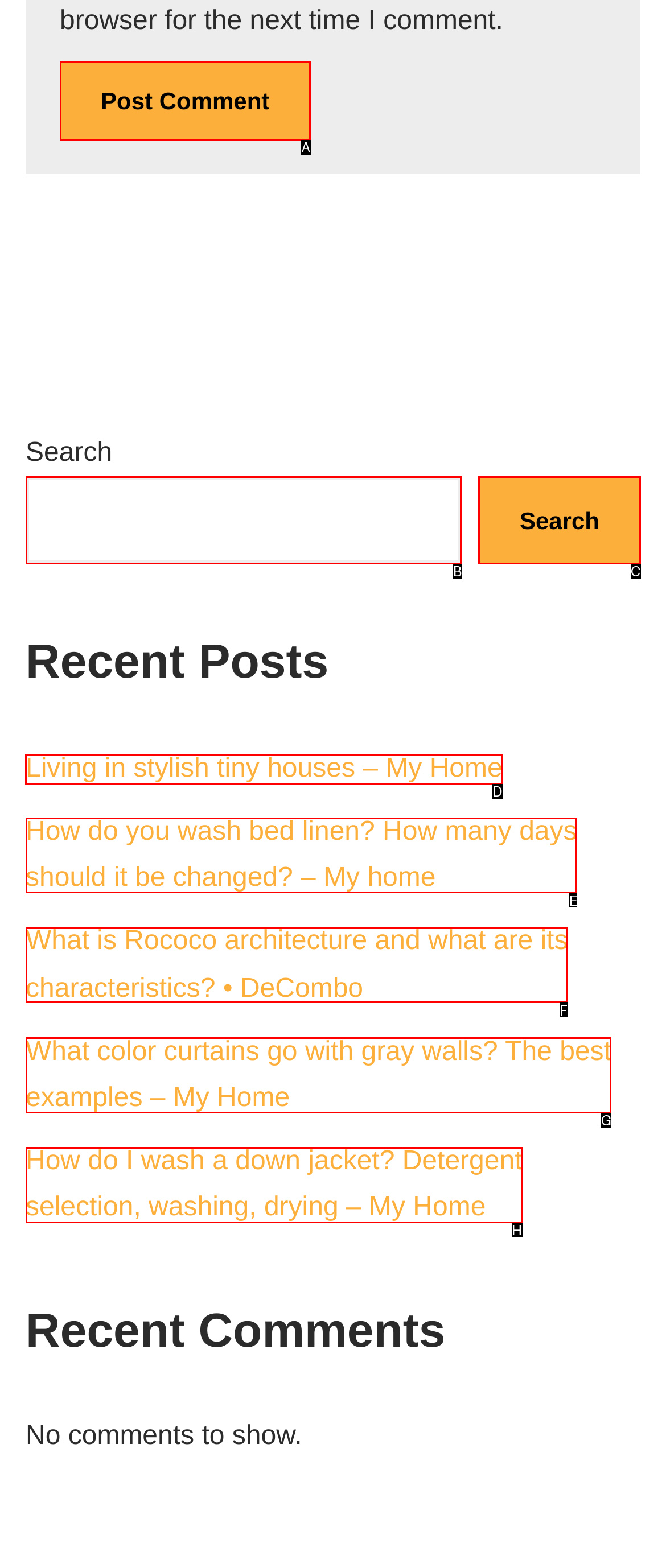Determine which HTML element I should select to execute the task: go to about page
Reply with the corresponding option's letter from the given choices directly.

None